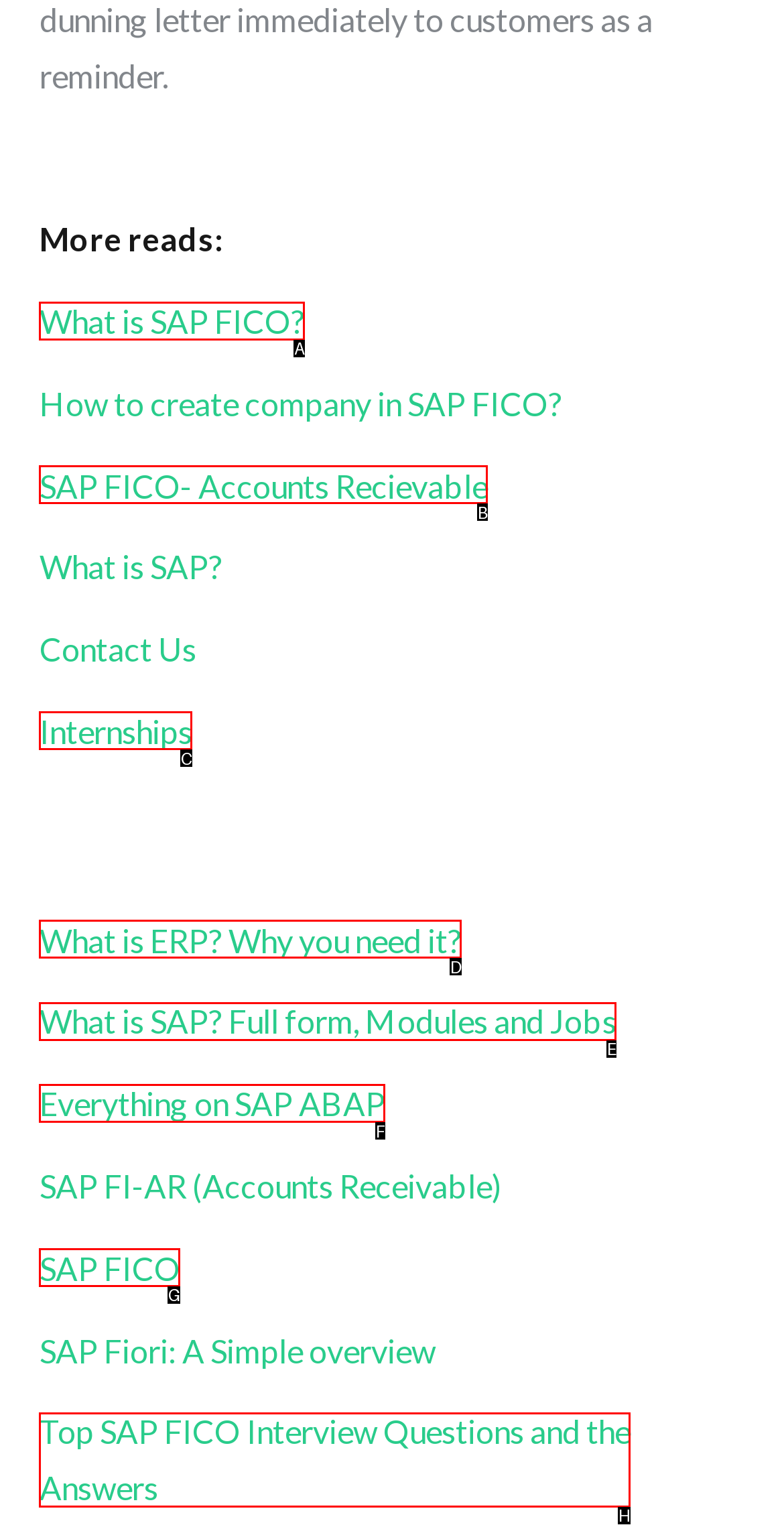Choose the option that best matches the description: SAP FICO
Indicate the letter of the matching option directly.

G